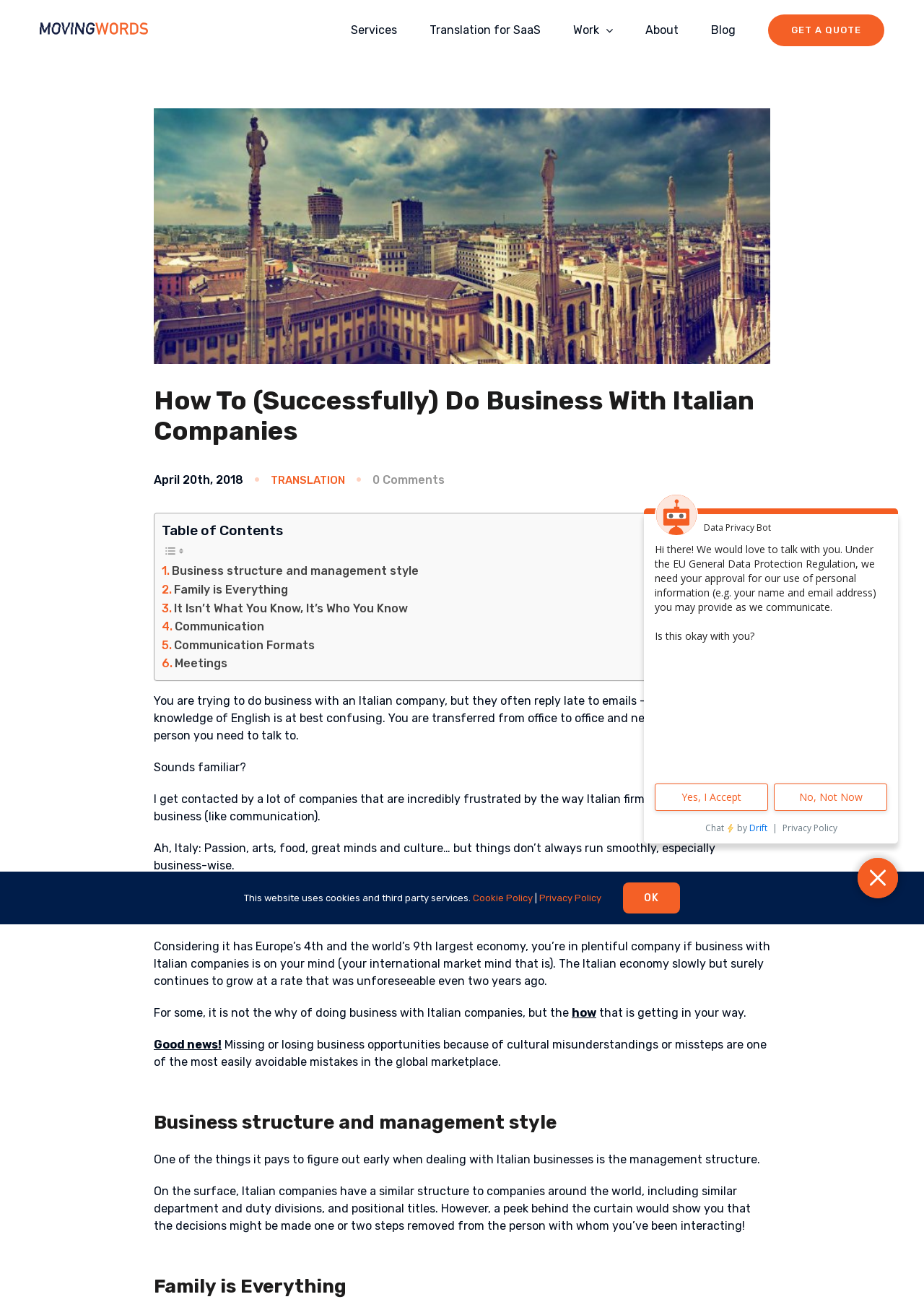Please locate the bounding box coordinates of the element that needs to be clicked to achieve the following instruction: "Click the 'GET A QUOTE' button". The coordinates should be four float numbers between 0 and 1, i.e., [left, top, right, bottom].

[0.831, 0.0, 0.957, 0.046]